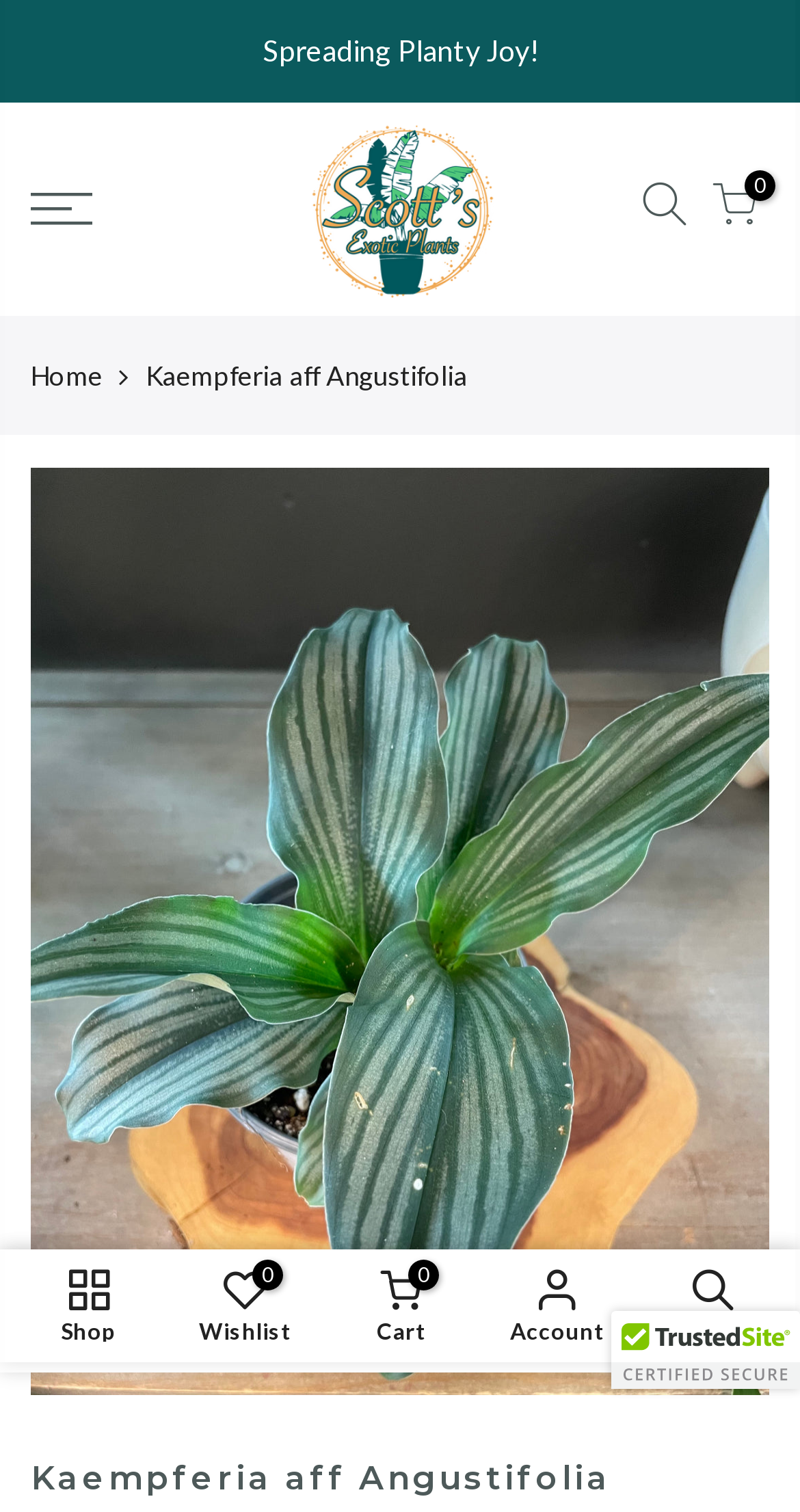Bounding box coordinates are specified in the format (top-left x, top-left y, bottom-right x, bottom-right y). All values are floating point numbers bounded between 0 and 1. Please provide the bounding box coordinate of the region this sentence describes: Available Puppies

None